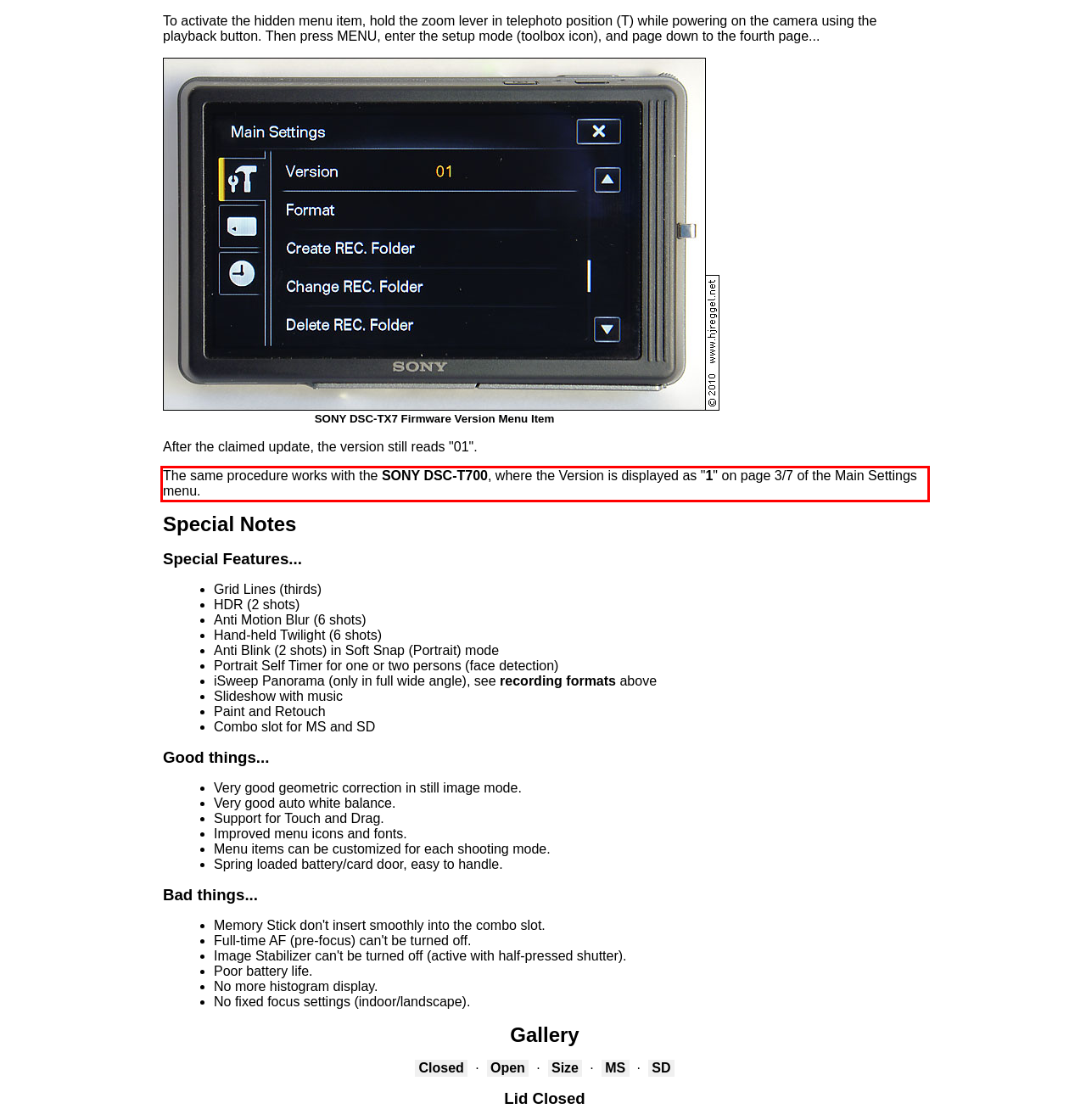You have a screenshot of a webpage with a UI element highlighted by a red bounding box. Use OCR to obtain the text within this highlighted area.

The same procedure works with the SONY DSC-T700, where the Version is displayed as "1" on page 3/7 of the Main Settings menu.